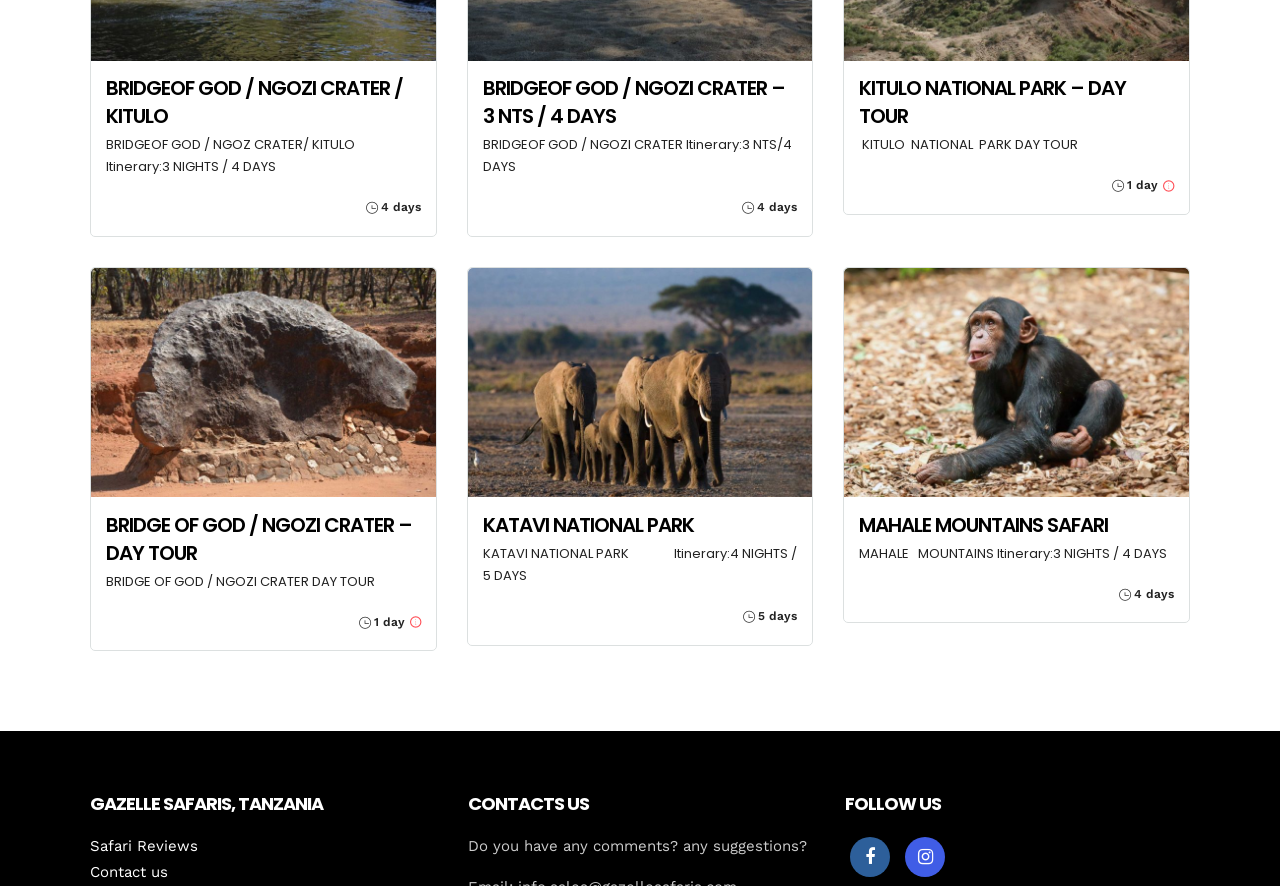Can you pinpoint the bounding box coordinates for the clickable element required for this instruction: "Click on BRIDGEOF GOD / NGOZI CRATER / KITULO link"? The coordinates should be four float numbers between 0 and 1, i.e., [left, top, right, bottom].

[0.083, 0.084, 0.329, 0.147]